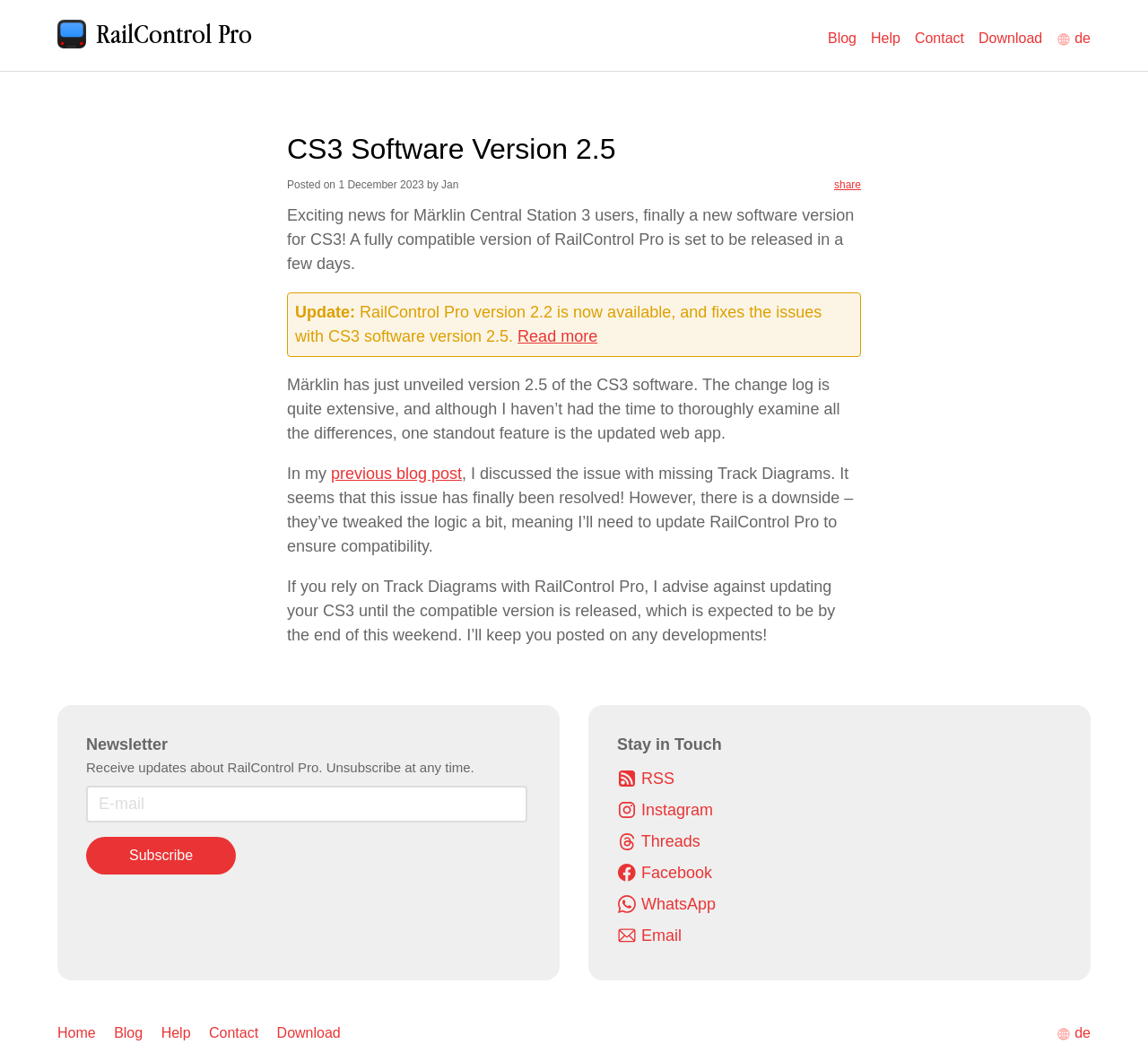Show the bounding box coordinates of the region that should be clicked to follow the instruction: "Share the post."

[0.727, 0.169, 0.75, 0.181]